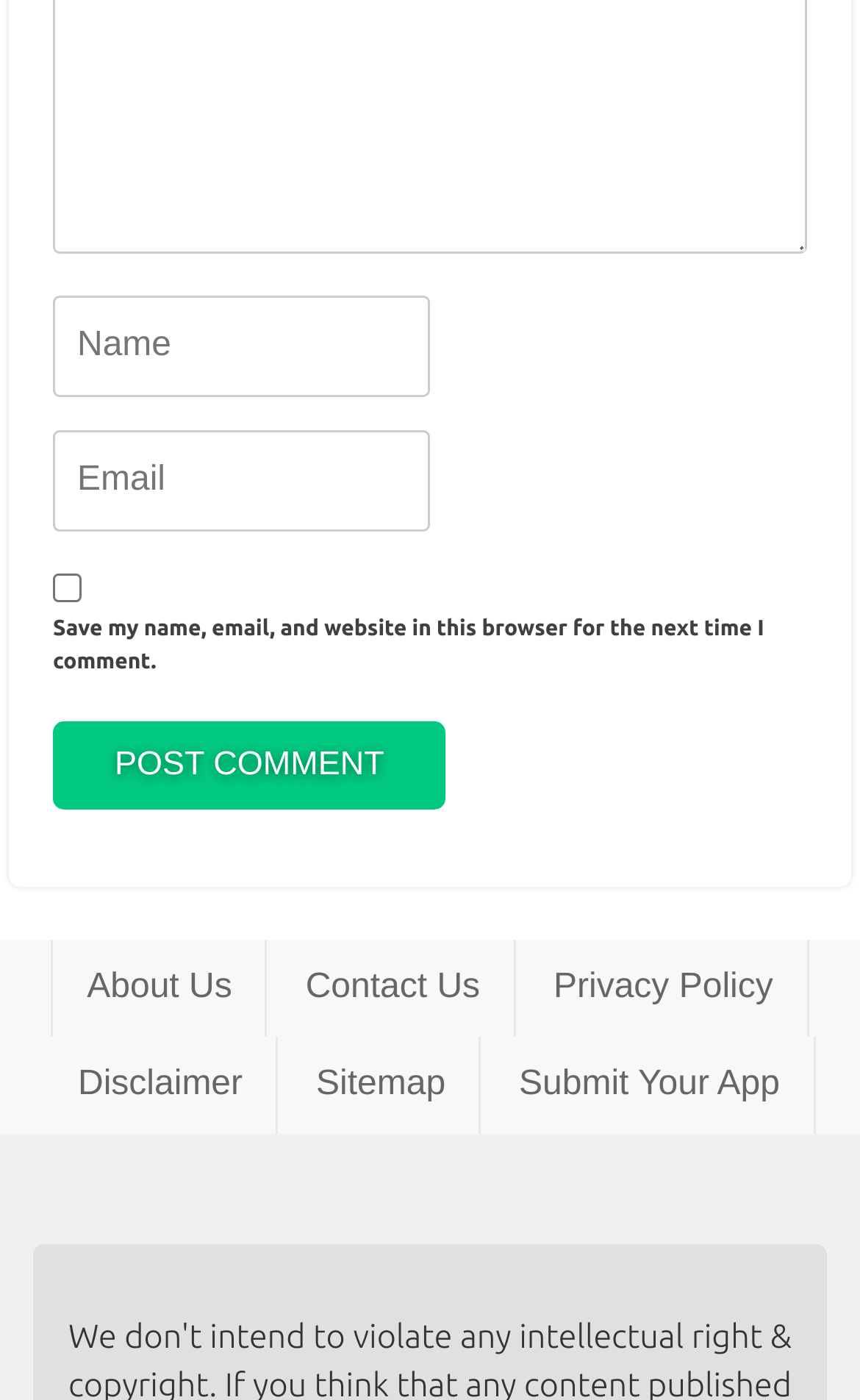Is the checkbox checked by default? Refer to the image and provide a one-word or short phrase answer.

No